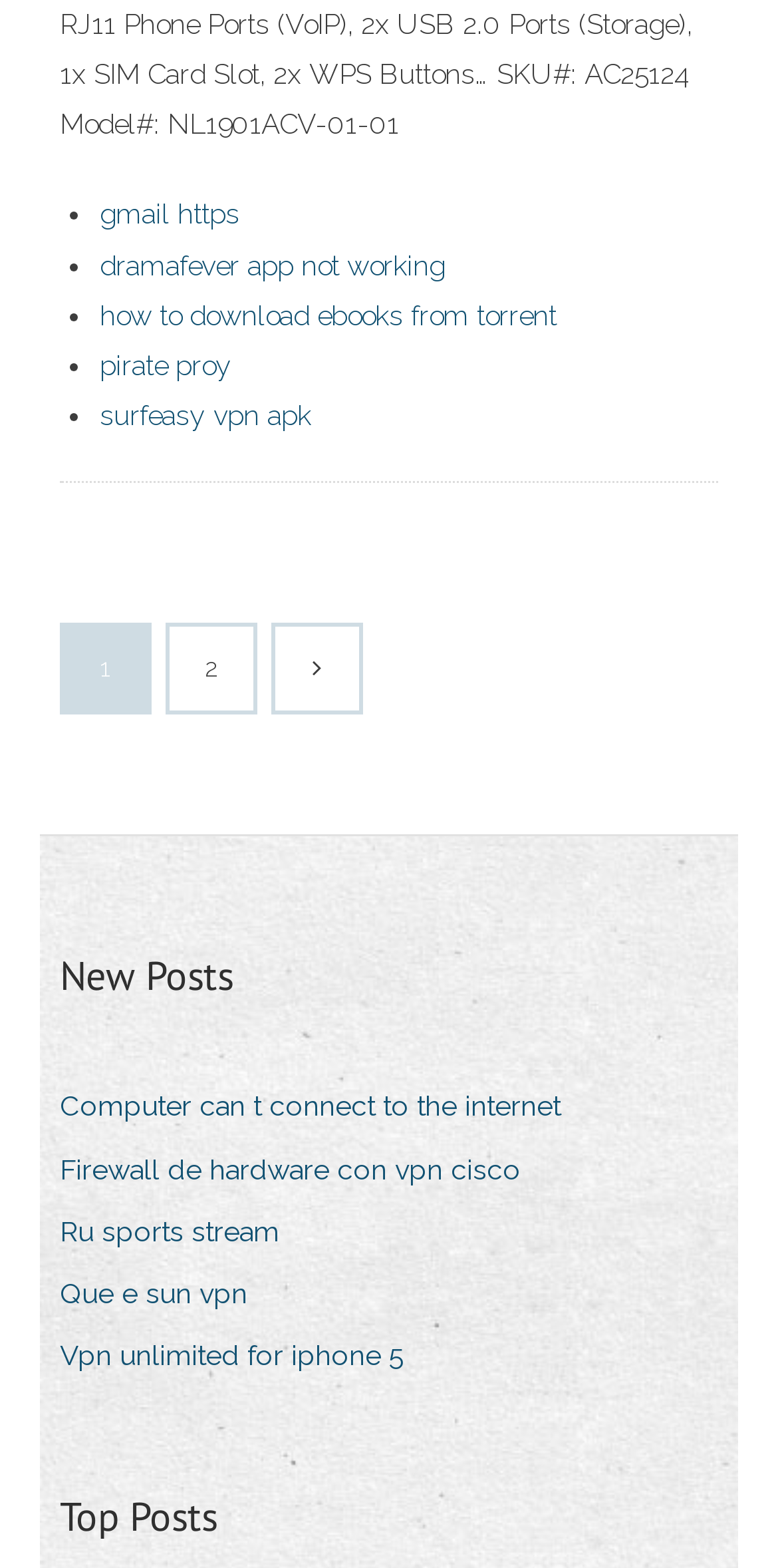How many links are there in the 'New Posts' section?
Can you provide a detailed and comprehensive answer to the question?

I counted the links in the 'New Posts' section, and there are 5 of them. These links are located below the 'New Posts' title, and their bounding box coordinates are [0.077, 0.689, 0.759, 0.724], [0.077, 0.729, 0.708, 0.763], [0.077, 0.769, 0.397, 0.803], [0.077, 0.808, 0.356, 0.843], and [0.077, 0.848, 0.556, 0.883], respectively.